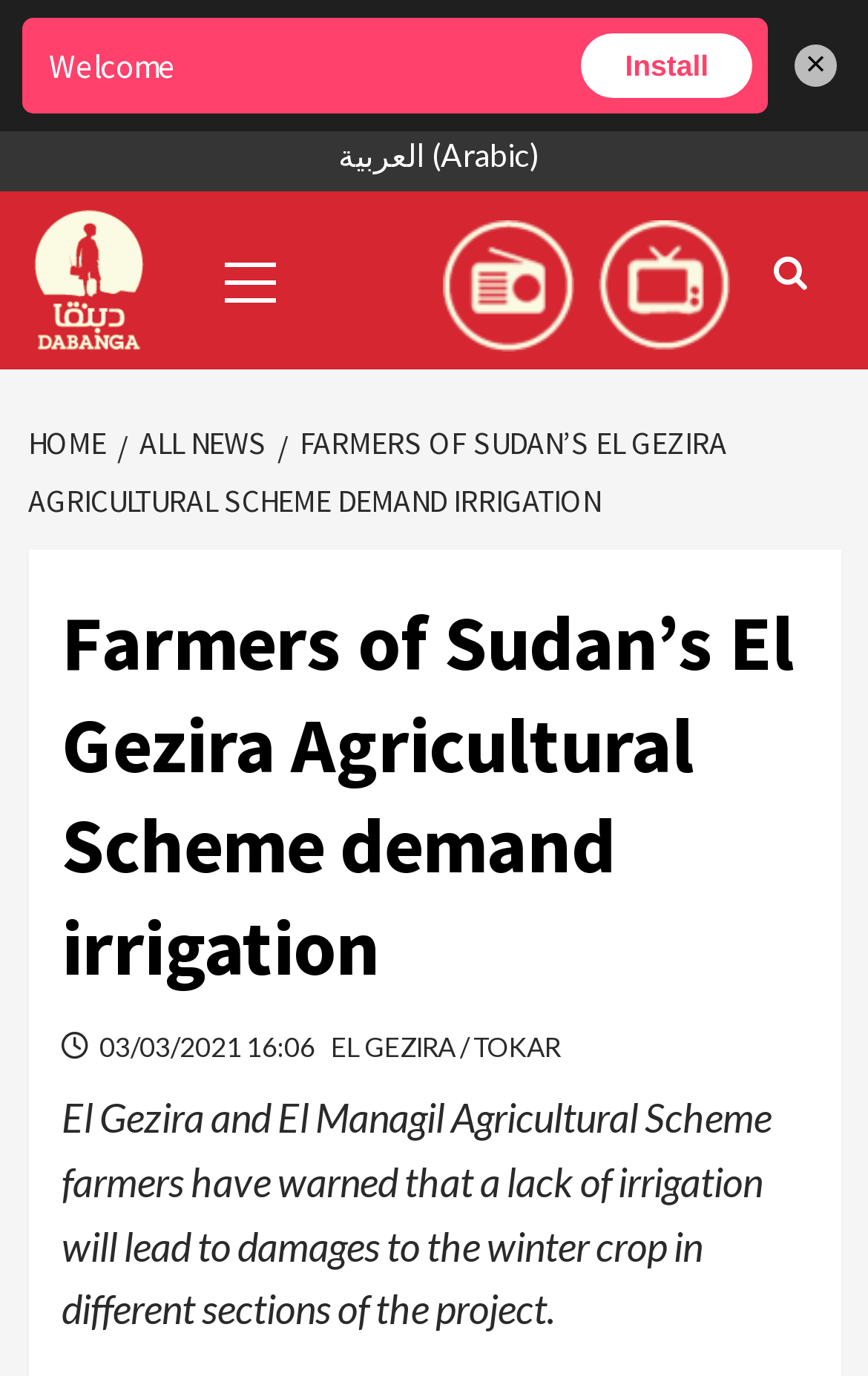Provide the bounding box coordinates in the format (top-left x, top-left y, bottom-right x, bottom-right y). All values are floating point numbers between 0 and 1. Determine the bounding box coordinate of the UI element described as: Example Meta

None